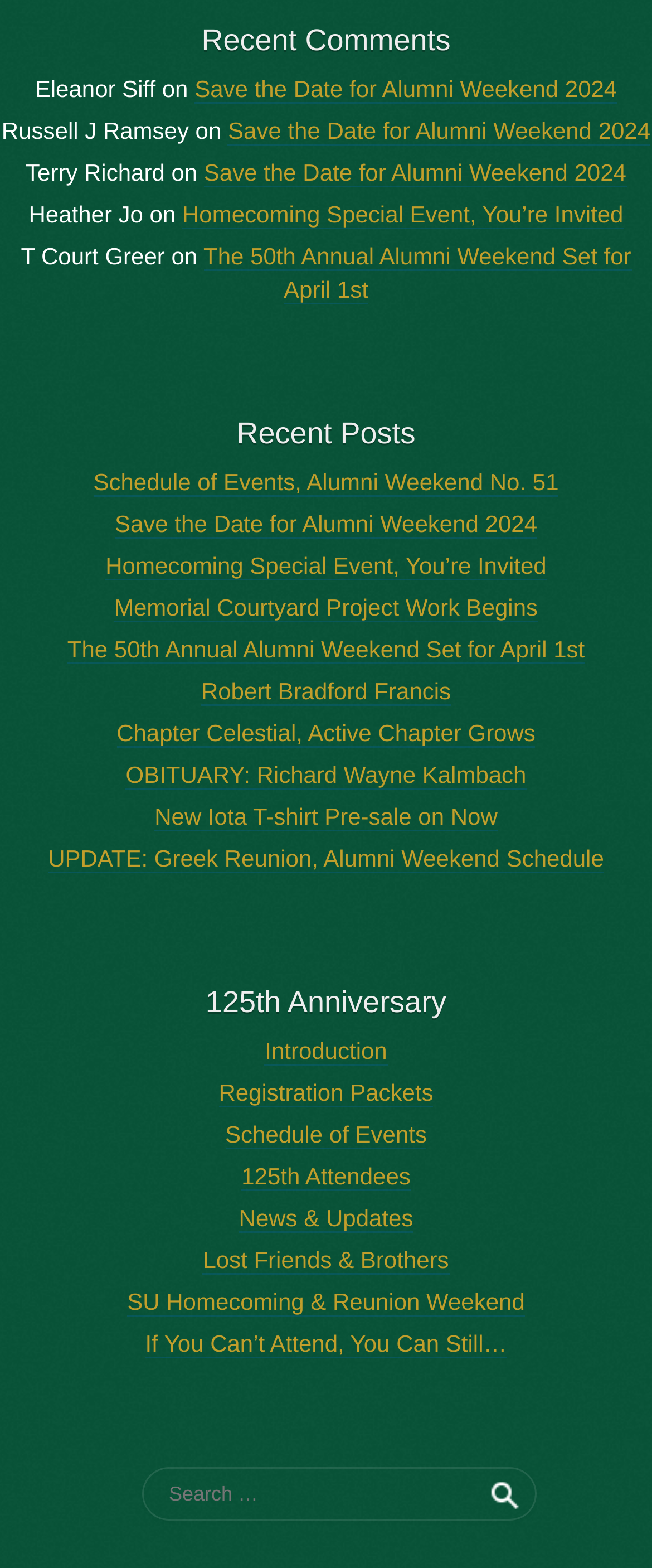Answer this question using a single word or a brief phrase:
What is the title of the second heading?

Recent Posts